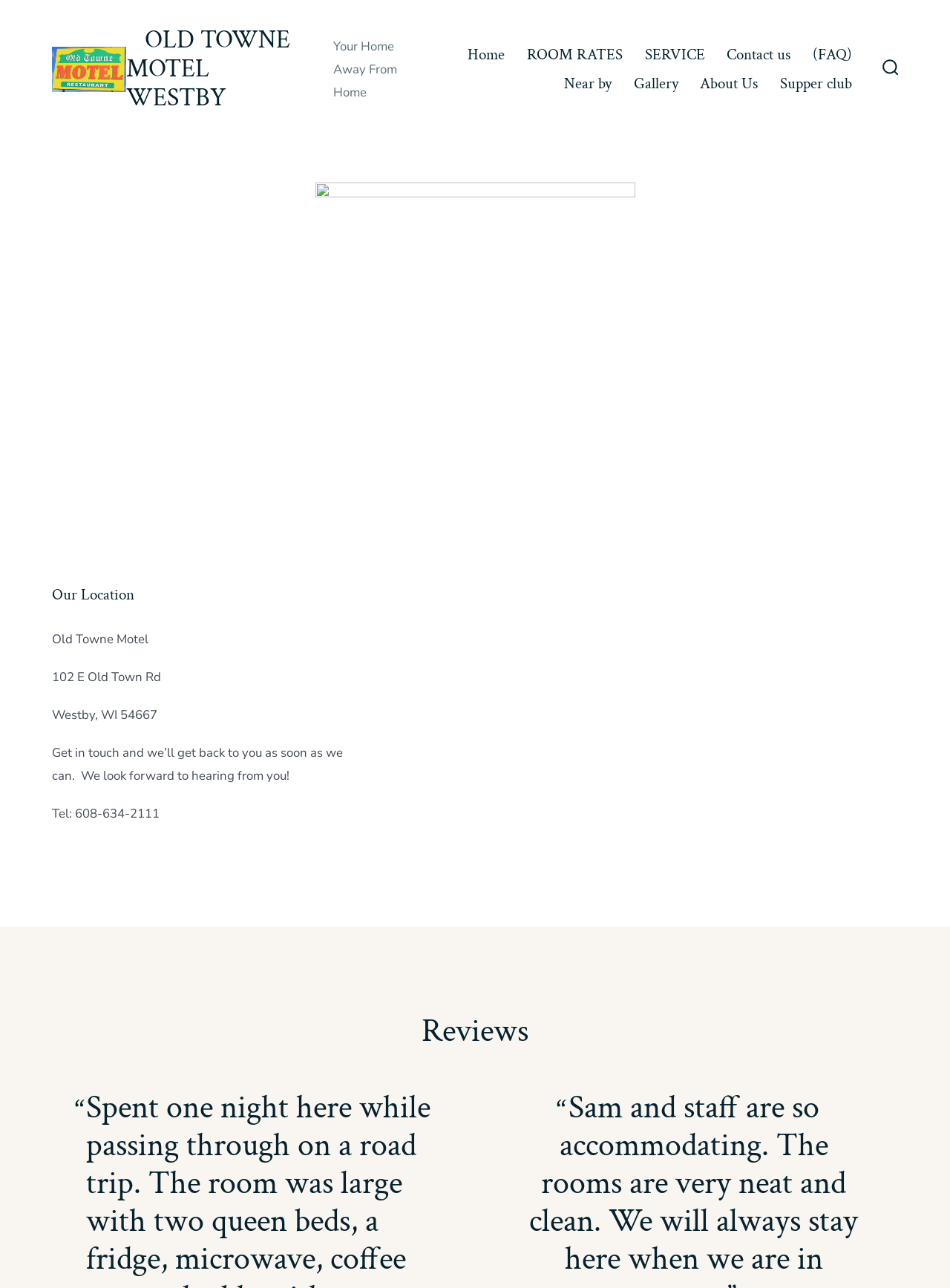Find the bounding box coordinates of the element you need to click on to perform this action: 'Visit the Home page'. The coordinates should be represented by four float values between 0 and 1, in the format [left, top, right, bottom].

[0.493, 0.032, 0.532, 0.054]